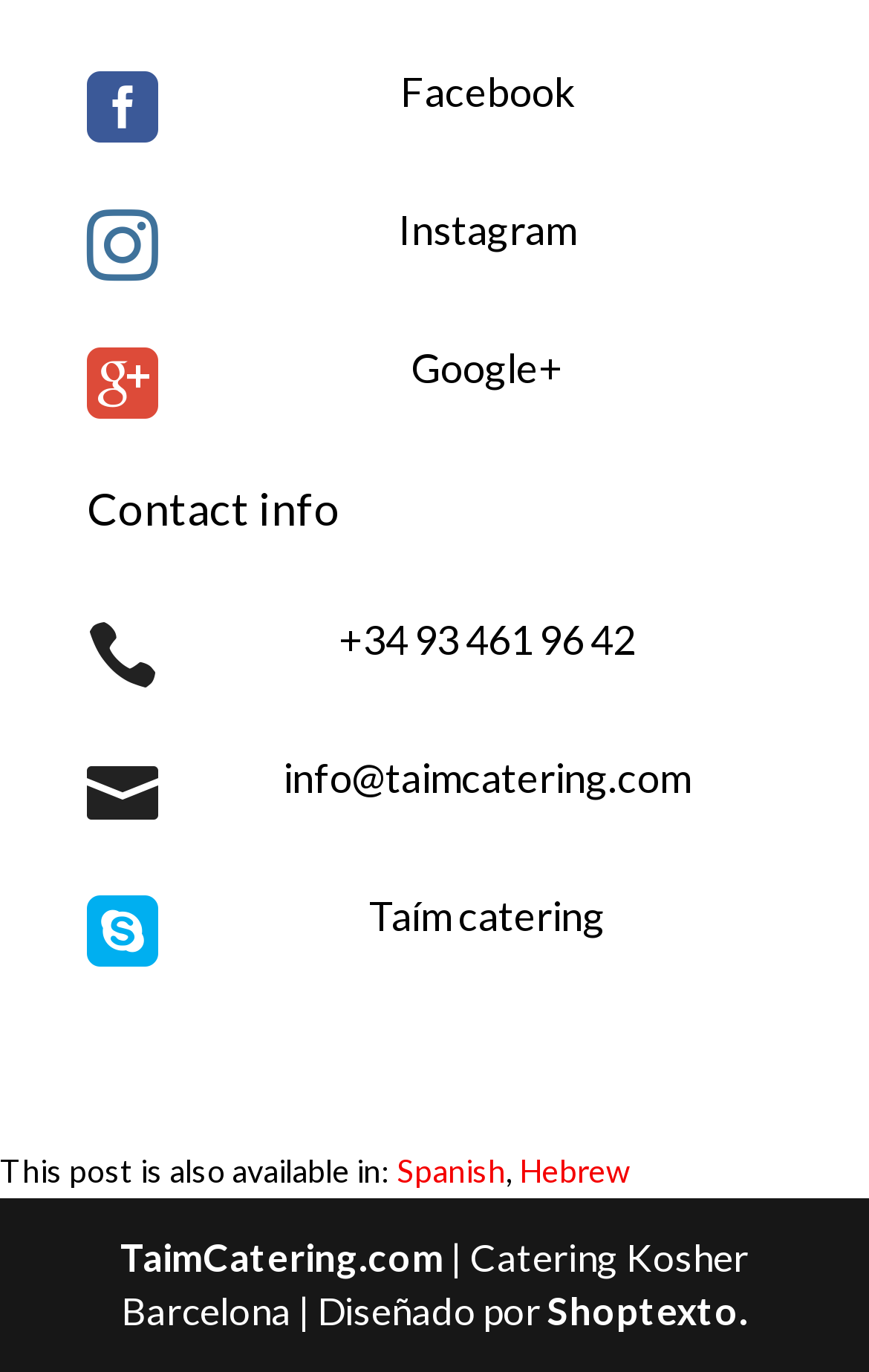What social media platforms are listed?
Answer the question with as much detail as you can, using the image as a reference.

By examining the webpage, I noticed three LayoutTable elements with links and headings that correspond to popular social media platforms. The first one has a heading 'Facebook' and a link with the same text, the second one has a heading 'Instagram' and a link with the same text, and the third one has a heading 'Google+' and a link with the same text.